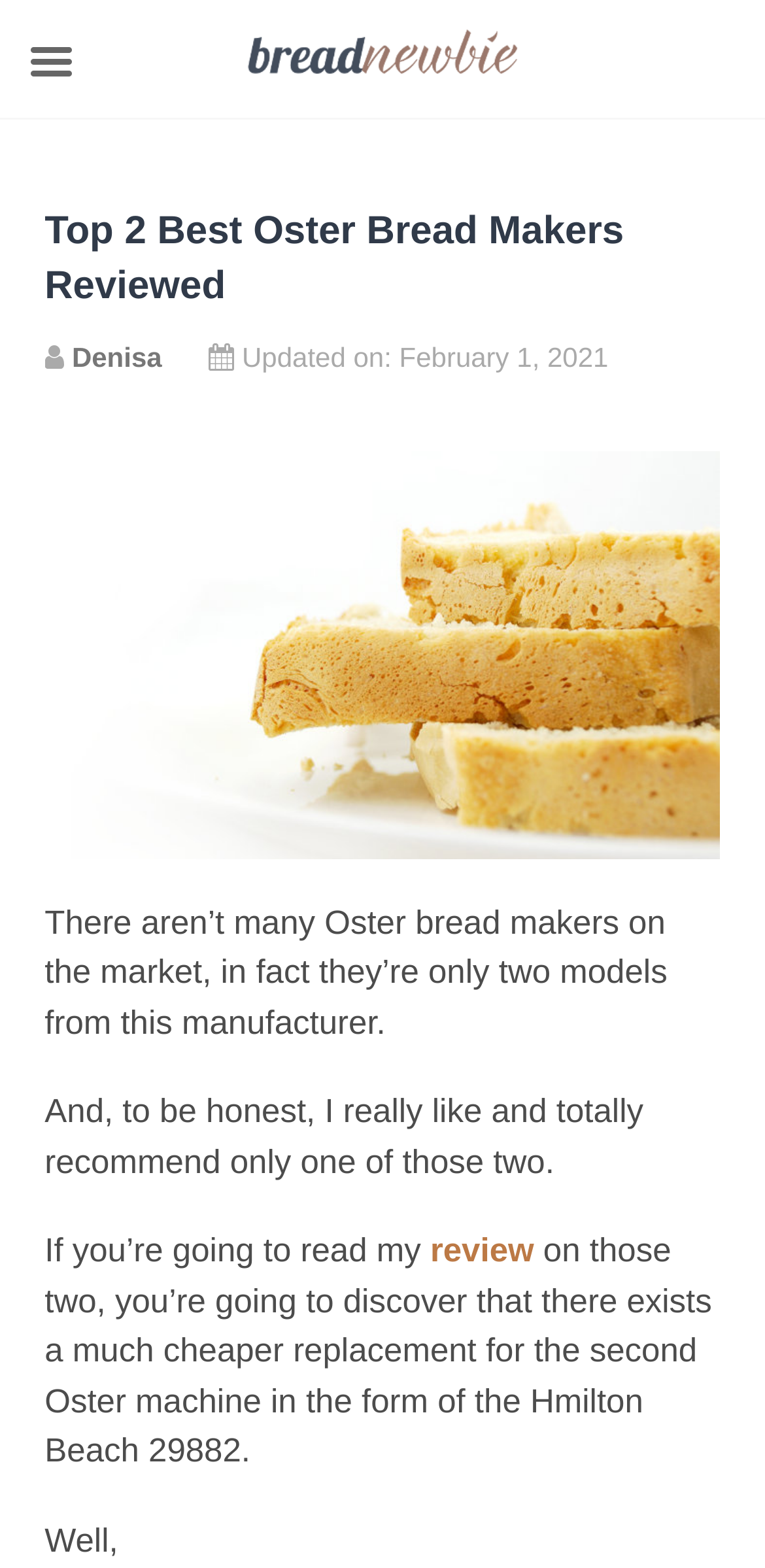Provide a single word or phrase answer to the question: 
When was the webpage updated?

February 1, 2021